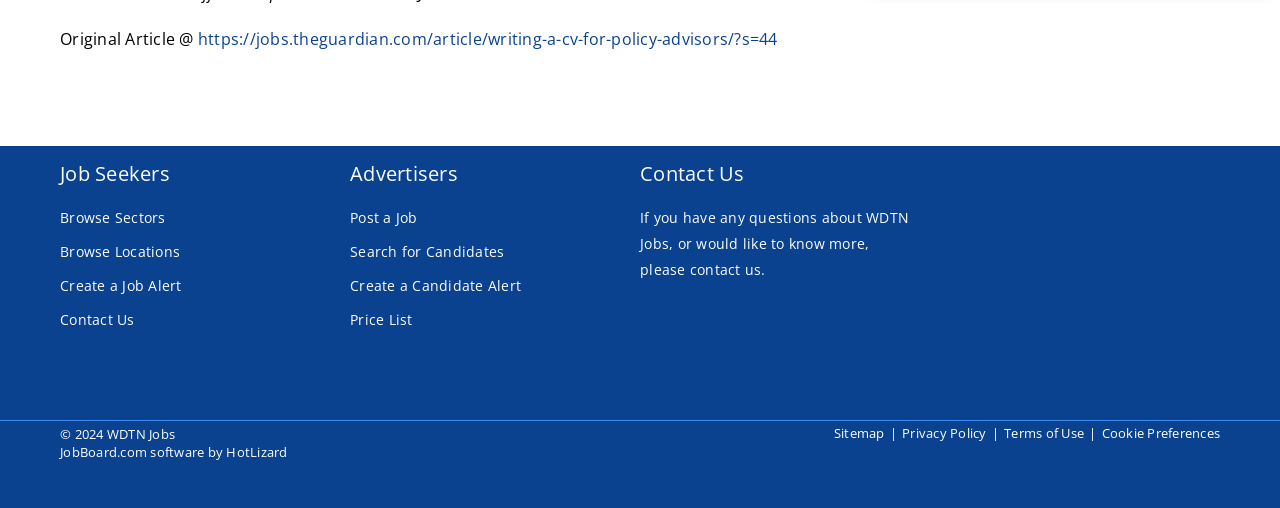What is the software used by the website?
Carefully analyze the image and provide a detailed answer to the question.

The webpage mentions 'software by HotLizard' at the bottom, indicating that the website uses HotLizard software.